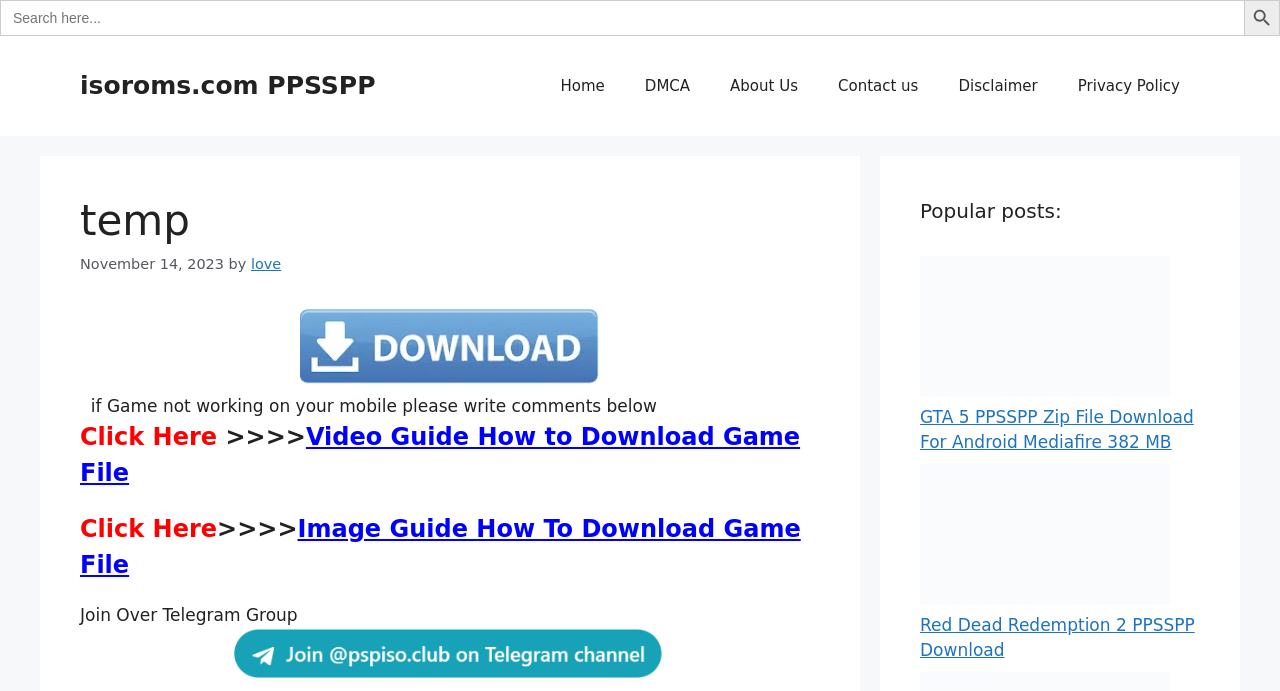Identify the bounding box coordinates of the element that should be clicked to fulfill this task: "Watch the video guide". The coordinates should be provided as four float numbers between 0 and 1, i.e., [left, top, right, bottom].

[0.062, 0.613, 0.625, 0.705]